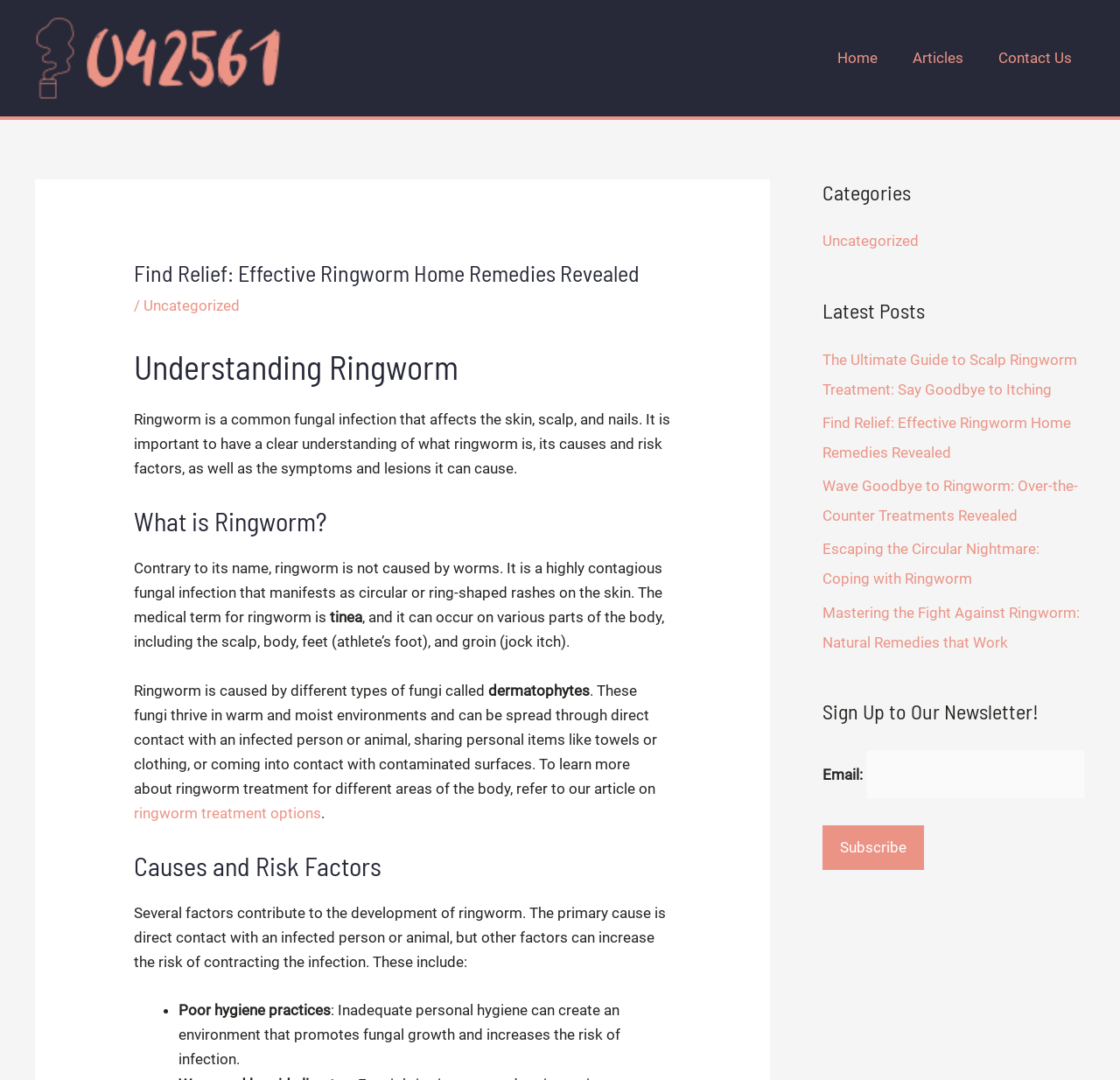Please find the bounding box coordinates for the clickable element needed to perform this instruction: "Read the latest post 'The Ultimate Guide to Scalp Ringworm Treatment: Say Goodbye to Itching'".

[0.734, 0.325, 0.962, 0.368]